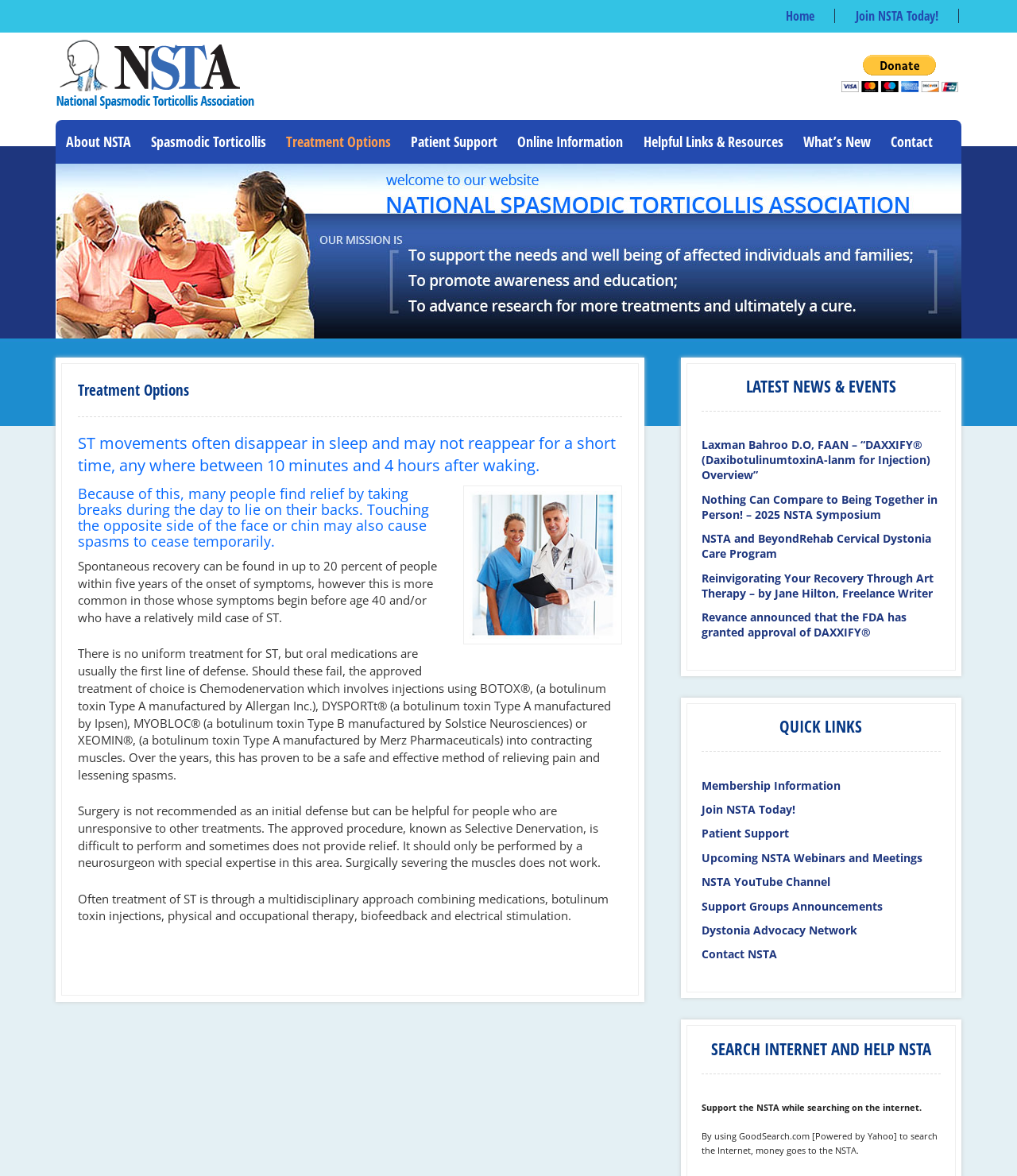Use a single word or phrase to answer this question: 
What is the name of the program that combines medications, botulinum toxin injections, and other therapies?

Multidisciplinary approach